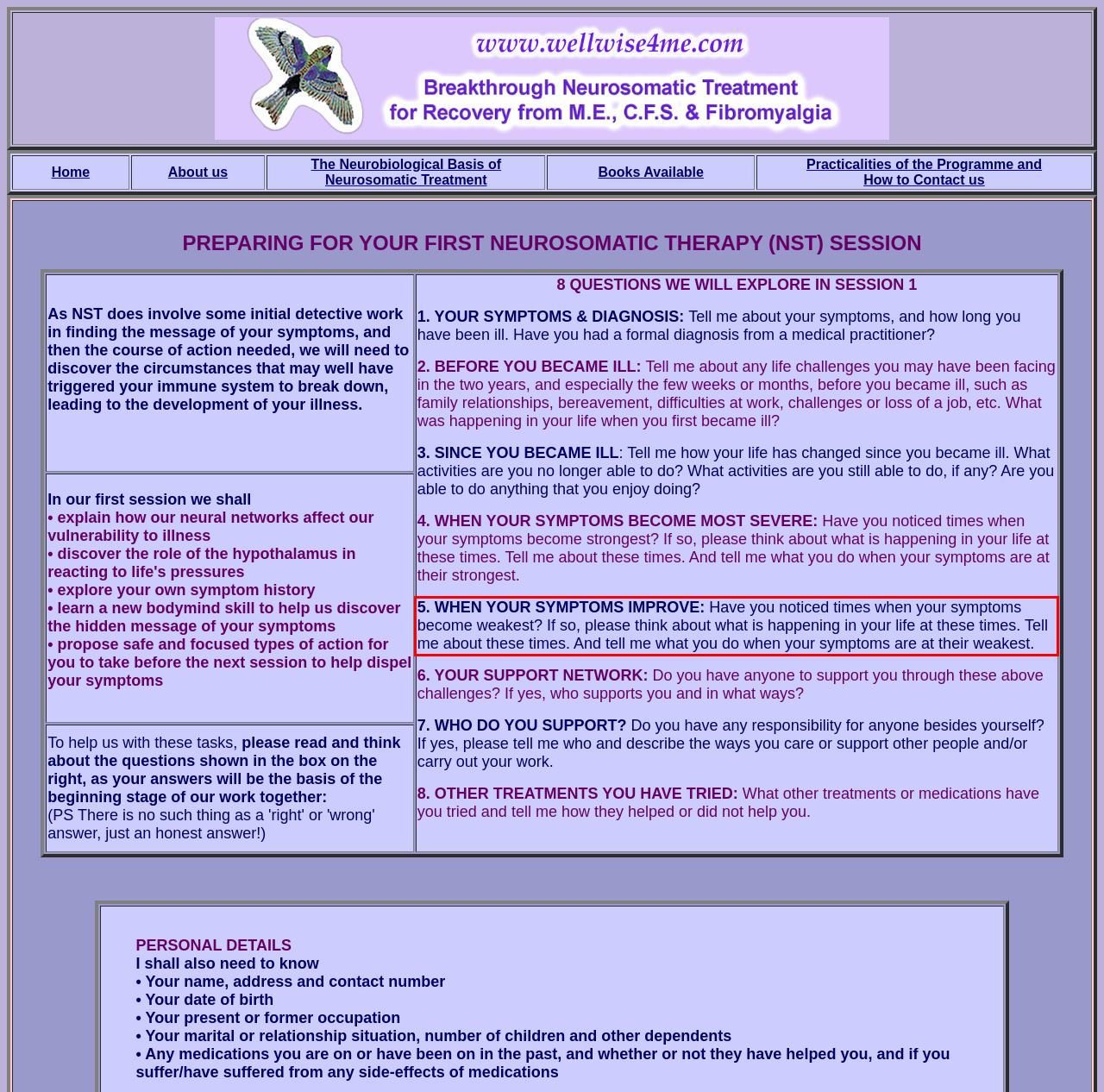Please recognize and transcribe the text located inside the red bounding box in the webpage image.

5. WHEN YOUR SYMPTOMS IMPROVE: Have you noticed times when your symptoms become weakest? If so, please think about what is happening in your life at these times. Tell me about these times. And tell me what you do when your symptoms are at their weakest.